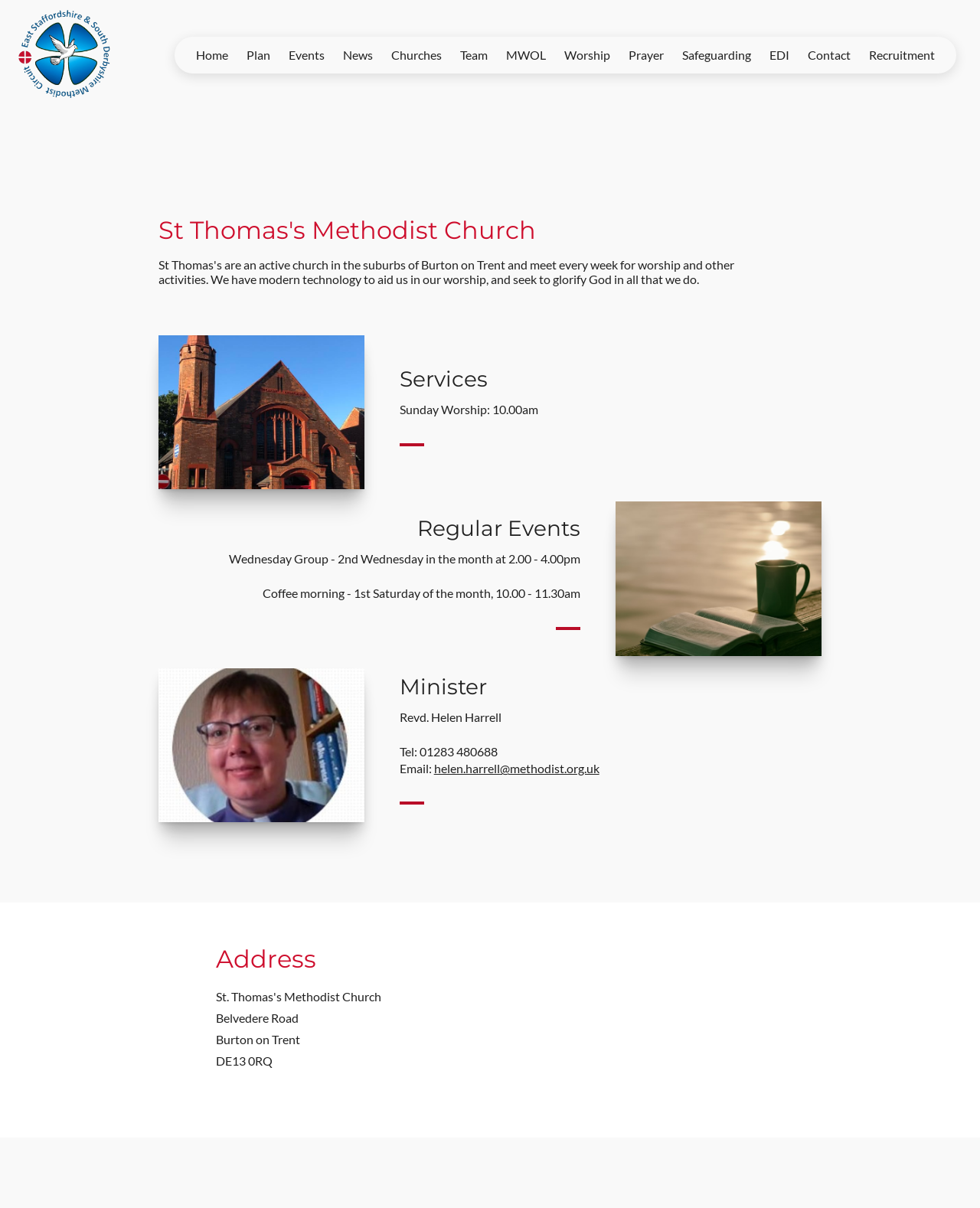Pinpoint the bounding box coordinates of the element to be clicked to execute the instruction: "Read about the Church's worship services".

[0.408, 0.332, 0.826, 0.346]